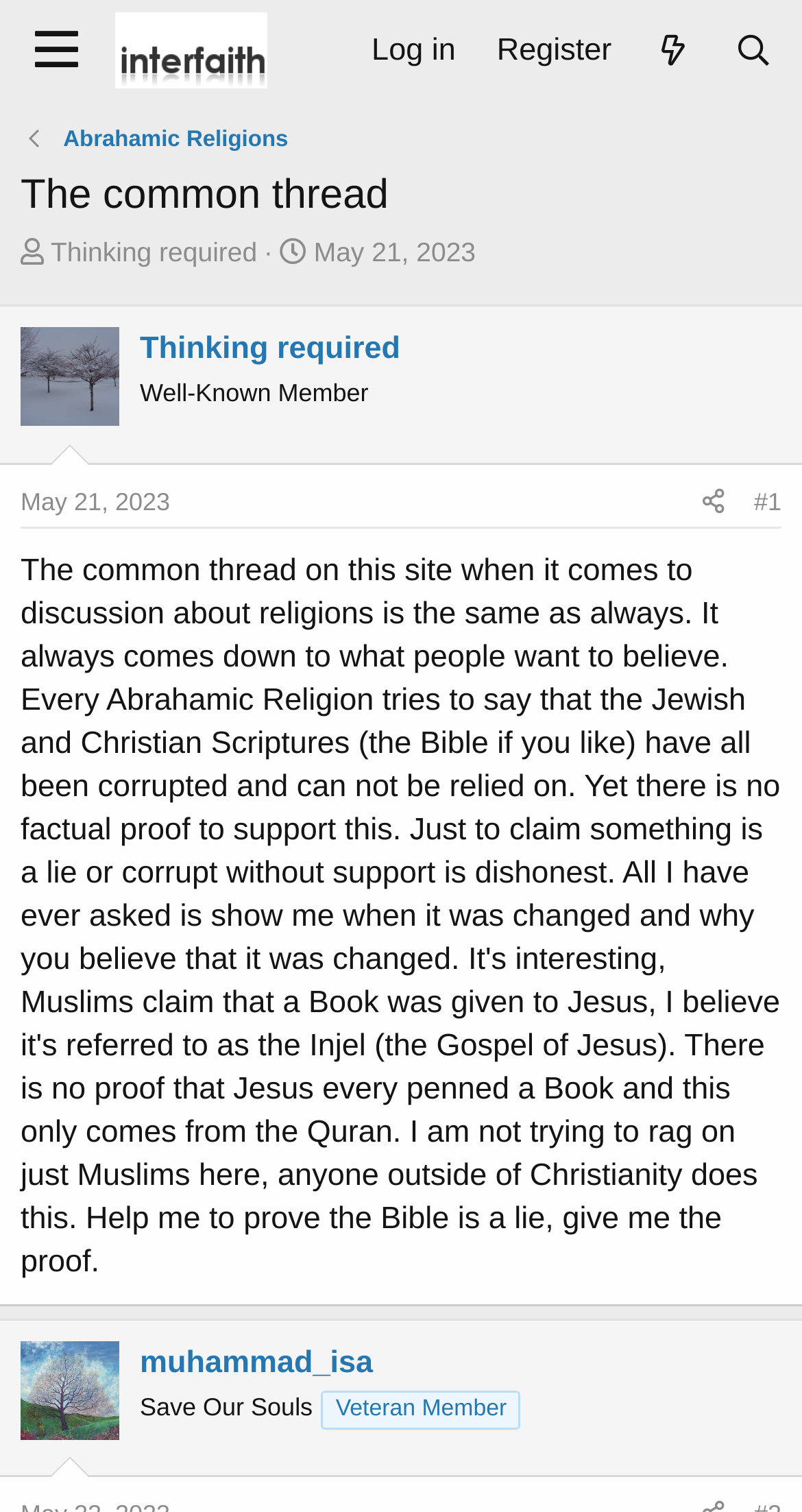Determine the bounding box coordinates of the clickable element to complete this instruction: "view team india". Provide the coordinates in the format of four float numbers between 0 and 1, [left, top, right, bottom].

None